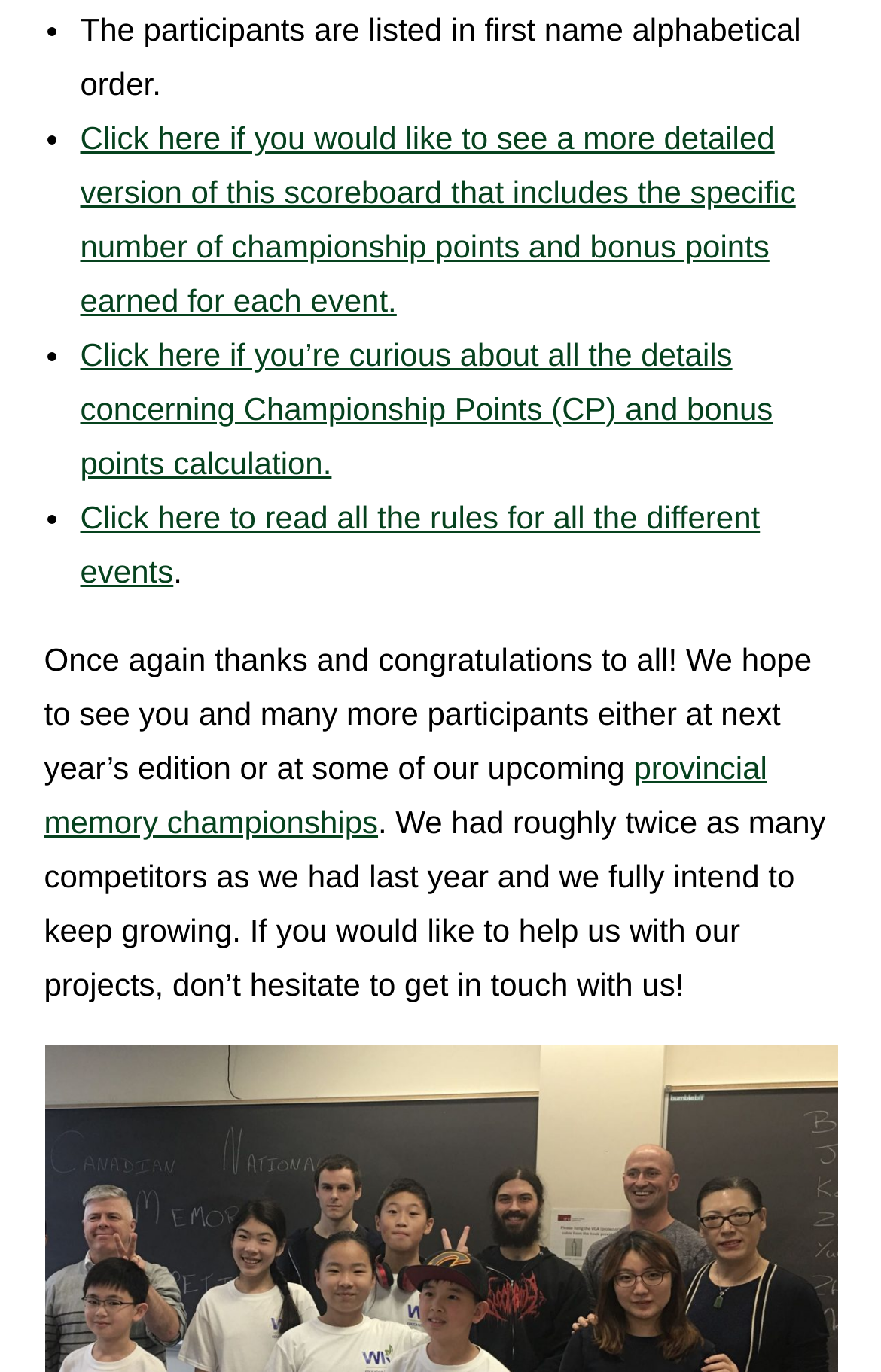Can you give a detailed response to the following question using the information from the image? What is the order of the participants' list?

The webpage states 'The participants are listed in first name alphabetical order.' which indicates that the list of participants is arranged in alphabetical order by their first names.